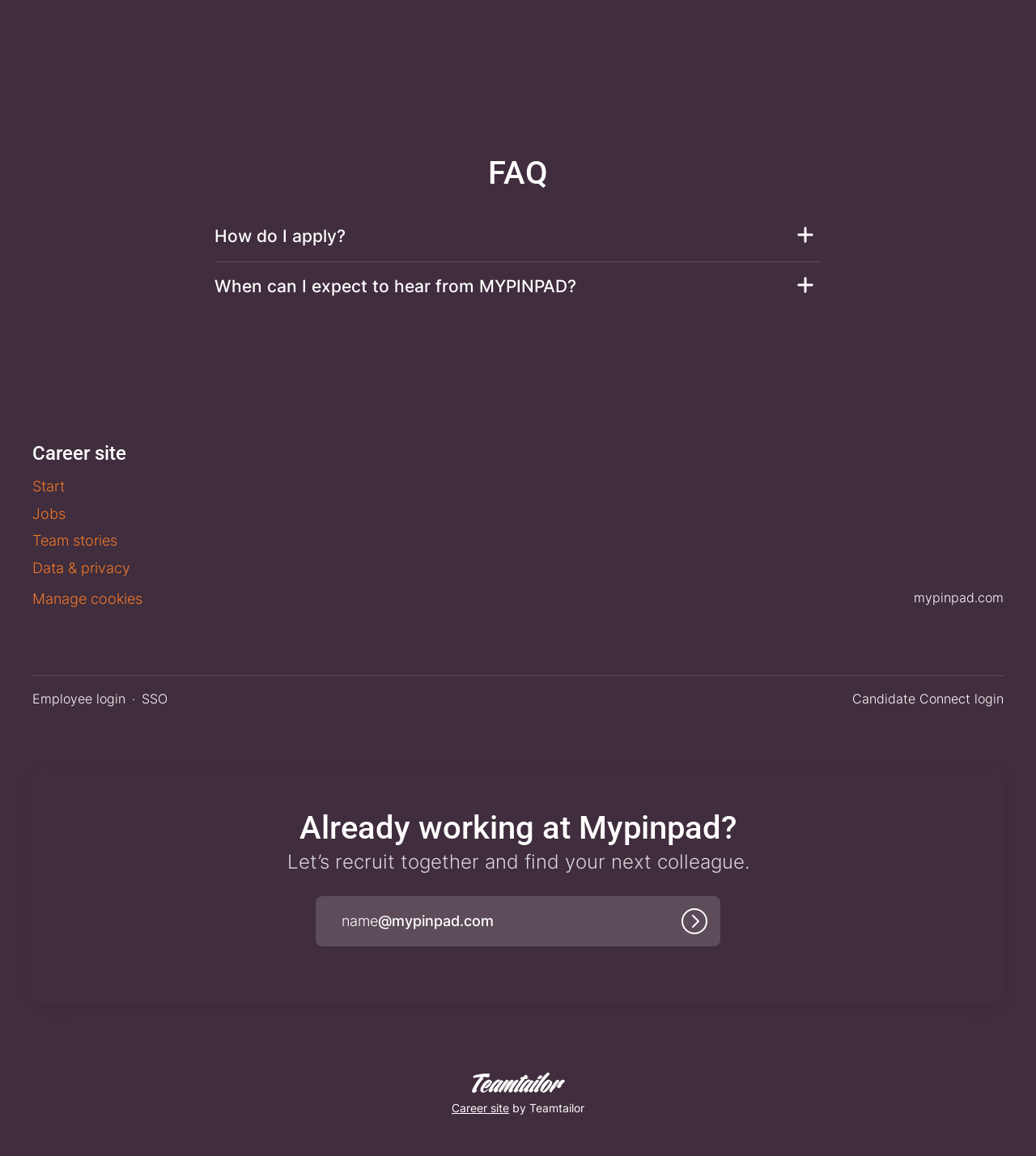Please give a succinct answer using a single word or phrase:
What is the first FAQ question?

How do I apply?